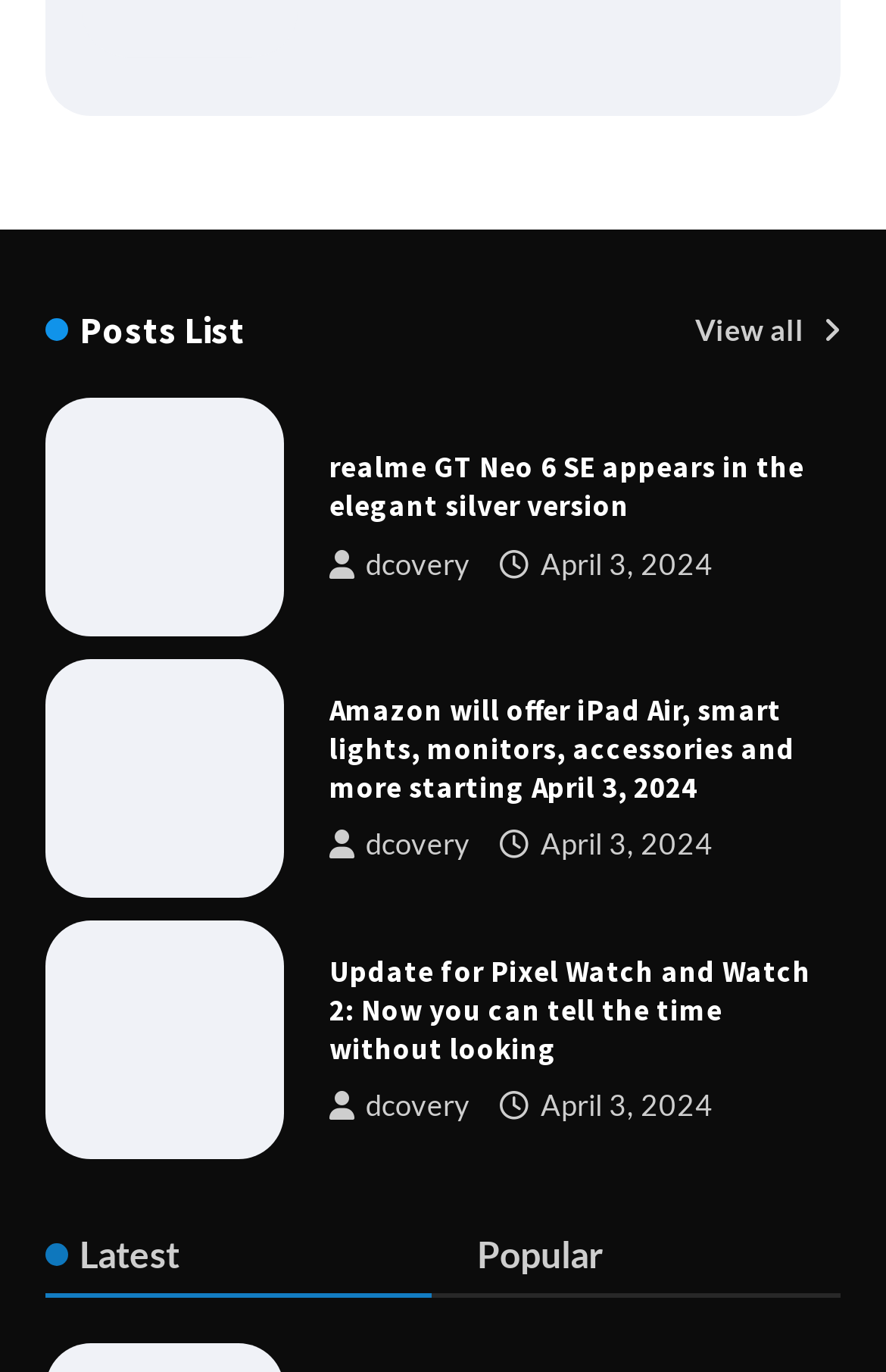Find the bounding box coordinates of the element to click in order to complete this instruction: "Read about Amazon's new offers". The bounding box coordinates must be four float numbers between 0 and 1, denoted as [left, top, right, bottom].

[0.372, 0.504, 0.897, 0.586]